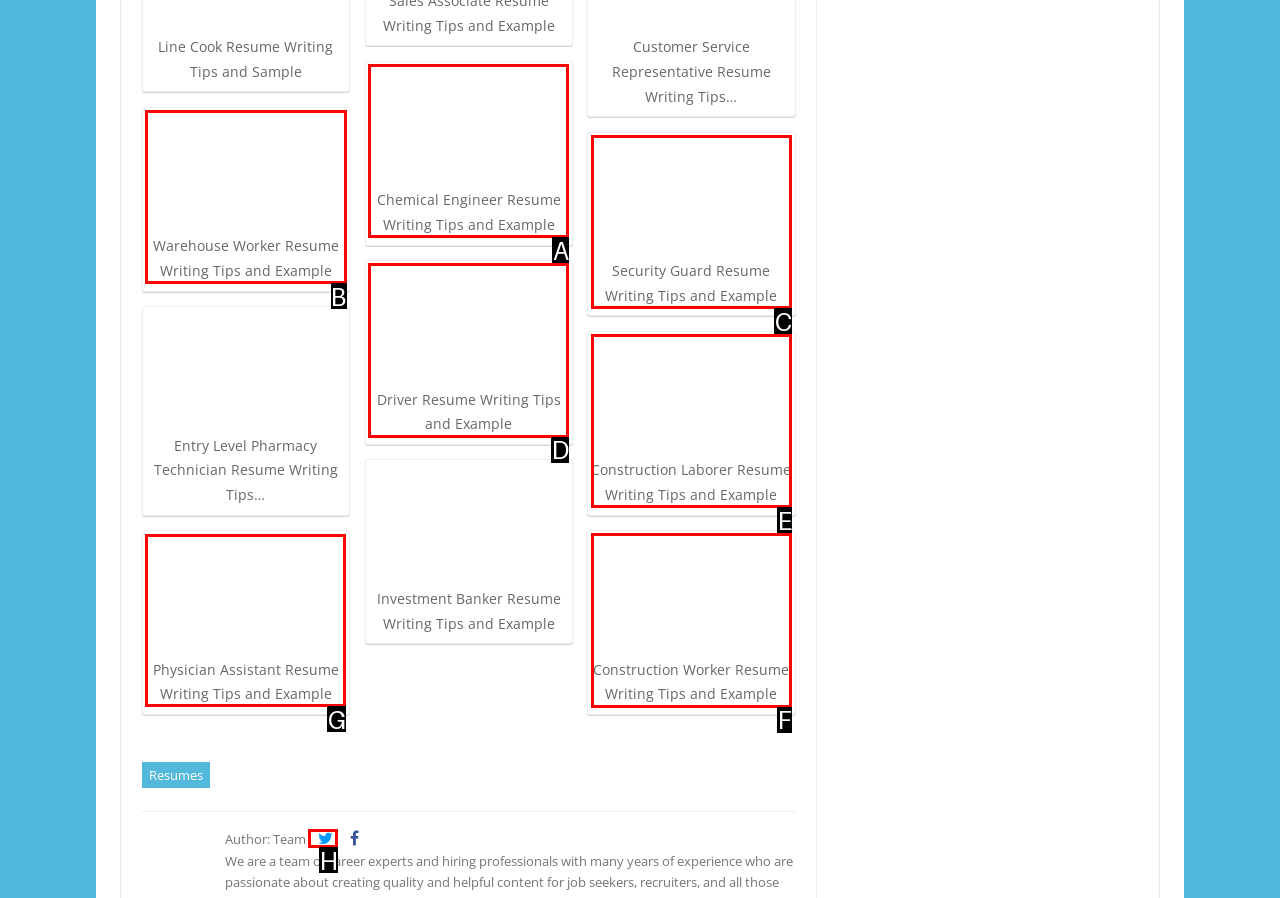For the task: Read physician assistant resume writing tips, identify the HTML element to click.
Provide the letter corresponding to the right choice from the given options.

G